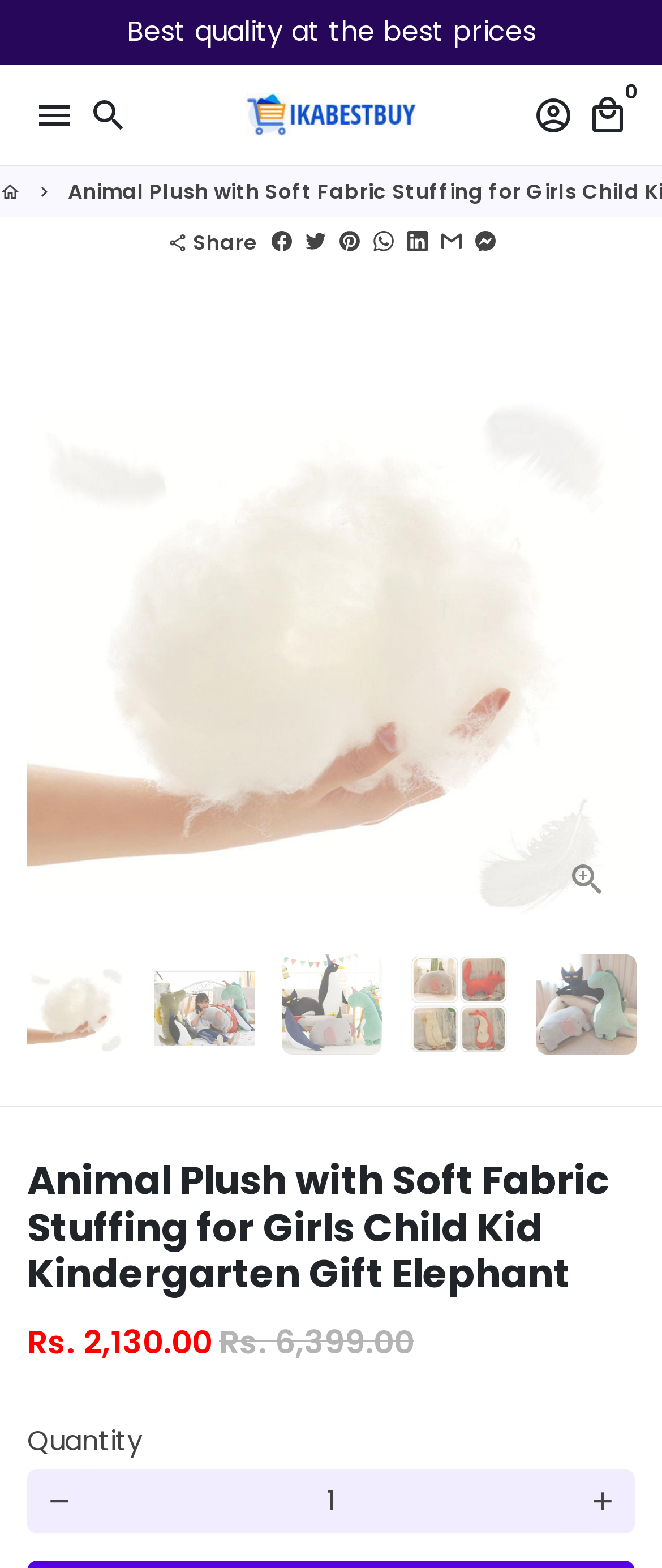Please find the bounding box coordinates of the element that needs to be clicked to perform the following instruction: "Increase item quantity by one". The bounding box coordinates should be four float numbers between 0 and 1, represented as [left, top, right, bottom].

[0.862, 0.937, 0.959, 0.978]